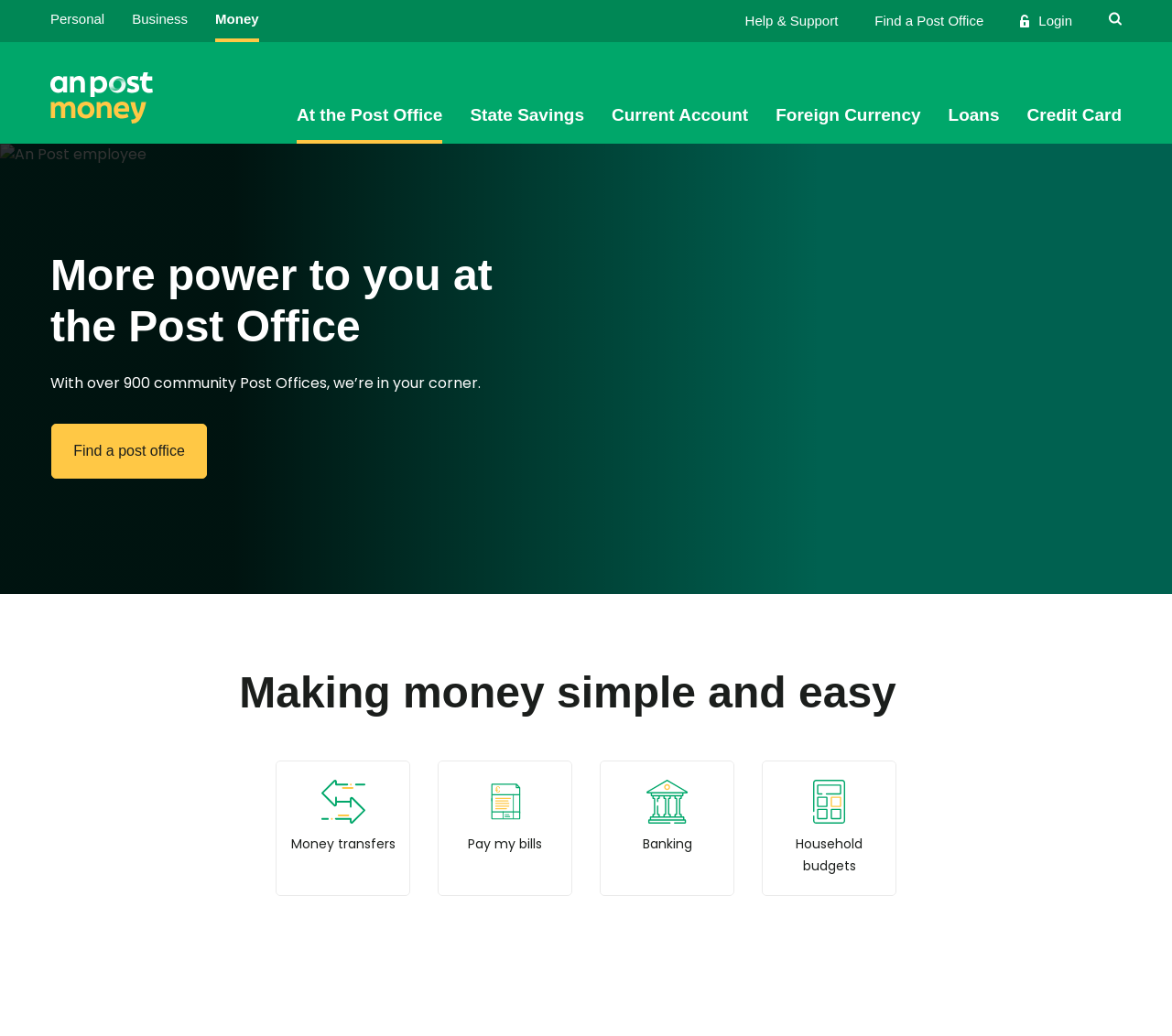Based on the image, provide a detailed response to the question:
What type of loan is available for home improvement?

I found a link 'Home Improvement Loan' under the 'Loans' section, which suggests that this type of loan is available for home improvement purposes.